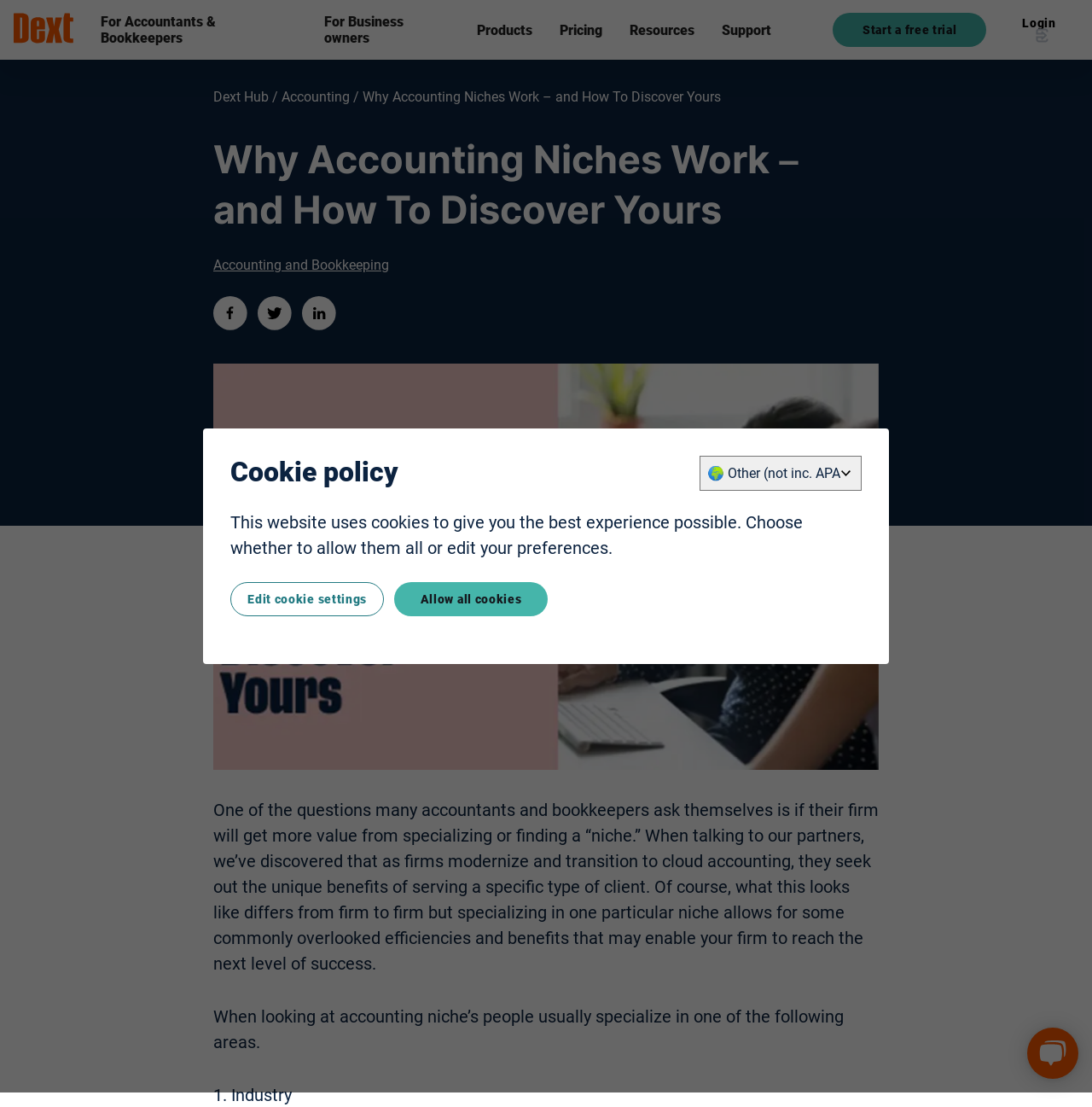Using the element description: "Accounting and Bookkeeping", determine the bounding box coordinates. The coordinates should be in the format [left, top, right, bottom], with values between 0 and 1.

[0.195, 0.231, 0.356, 0.249]